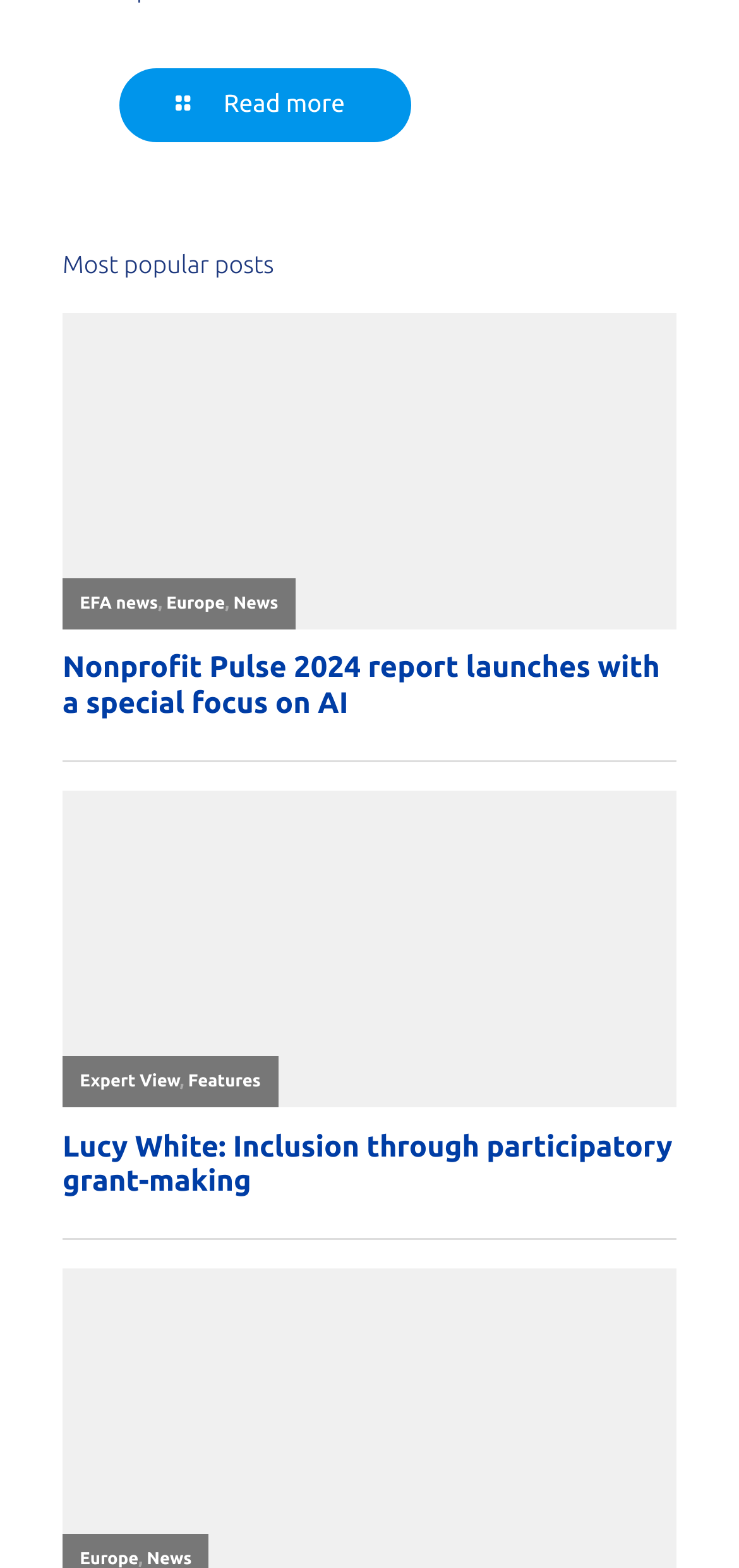What is the category of the article 'Lucy White: Inclusion through participatory grant-making'?
Look at the image and respond to the question as thoroughly as possible.

By looking at the link element with the text 'Lucy White: Inclusion through participatory grant-making' and its nearby elements, I found a link element with the text 'Expert View' which is likely to be the category of the article.